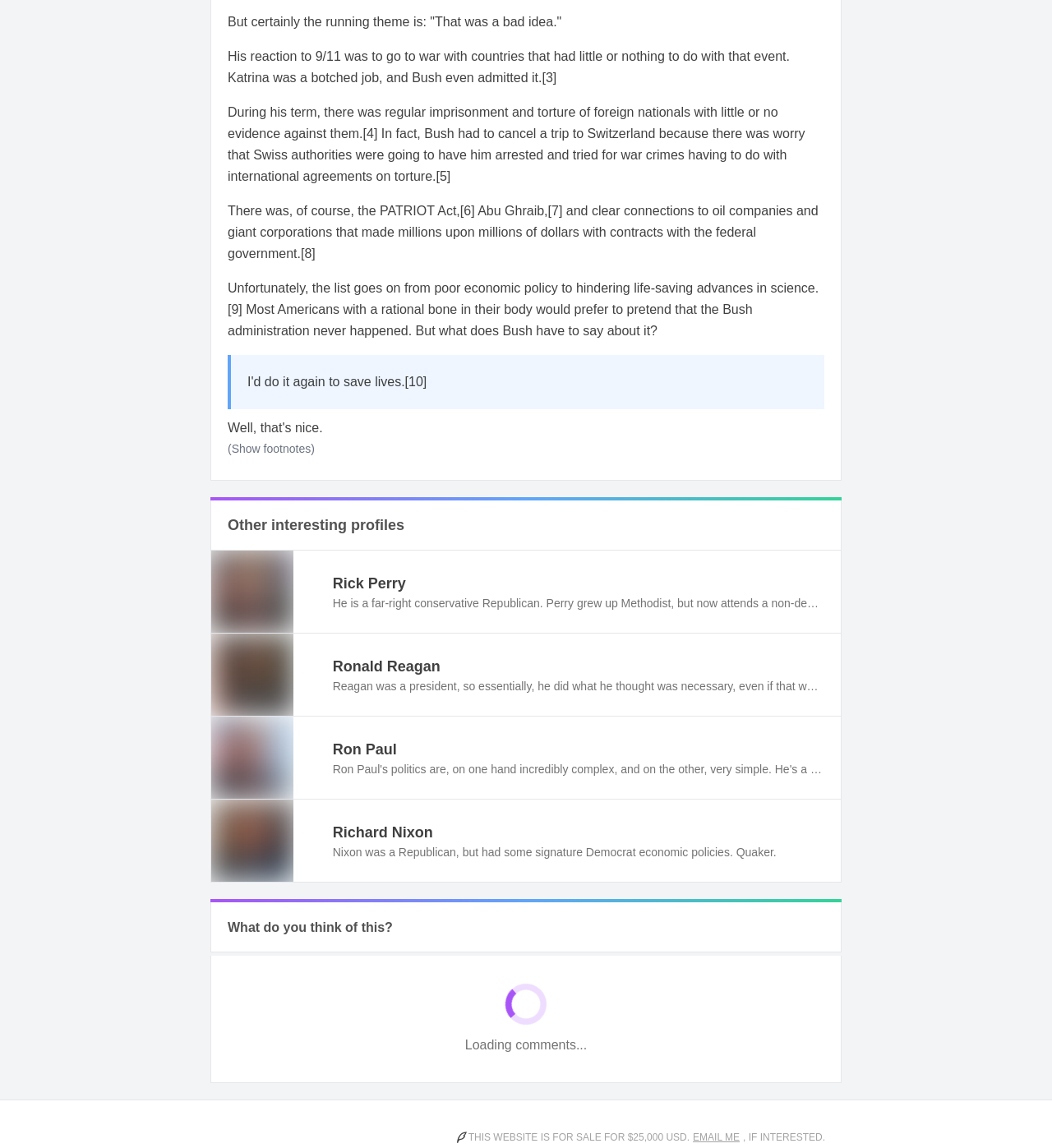Determine the bounding box coordinates of the area to click in order to meet this instruction: "Contact the website owner via 'EMAIL ME'".

[0.659, 0.982, 0.703, 0.999]